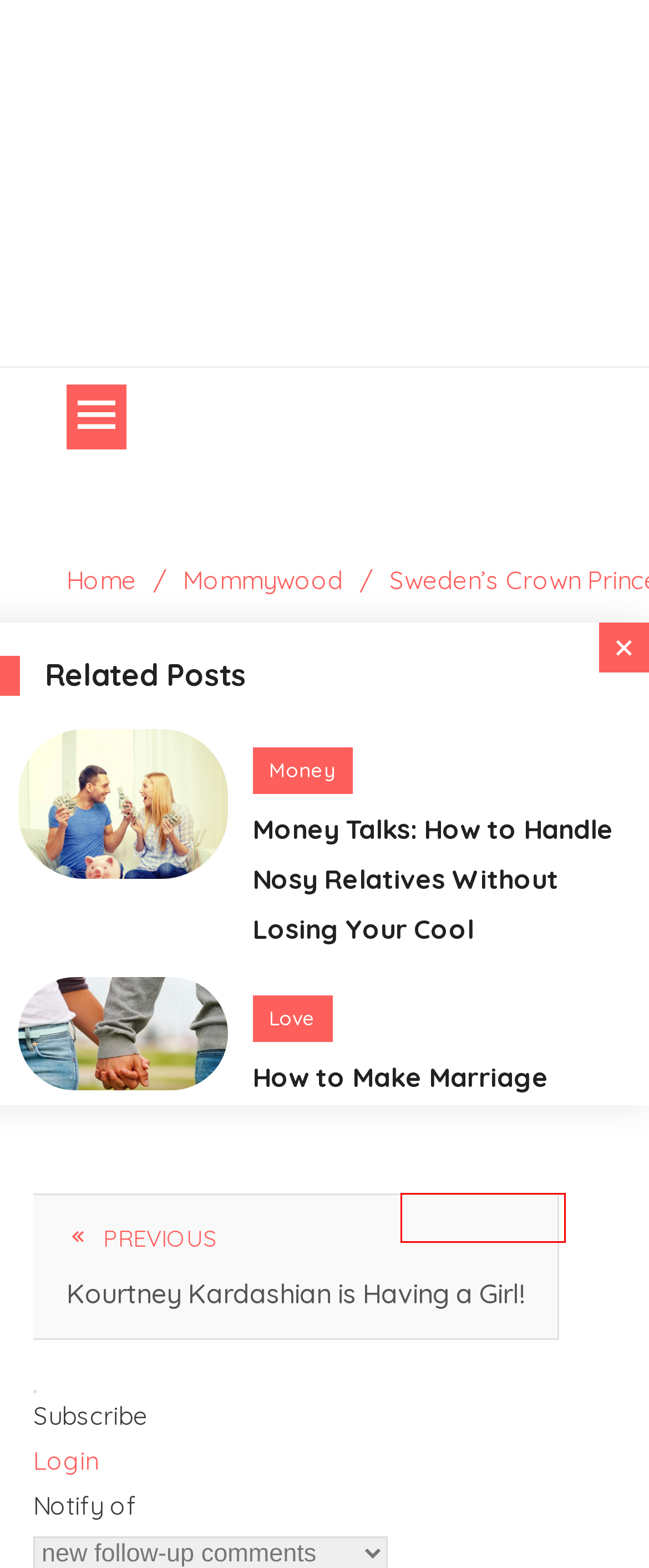Given a screenshot of a webpage with a red bounding box, please pick the webpage description that best fits the new webpage after clicking the element inside the bounding box. Here are the candidates:
A. Mother's Day Archives - ModernMom
B. Money Talks: How to Handle Nosy Relatives Without Losing Your Cool
C. Education Archives - ModernMom
D. Love Archives - ModernMom
E. How to Make Marriage Work After Separation
F. Kourtney Kardashian is Having a Girl!
G. Our Last Minute Gift Picks For Mom
H. Money Archives - ModernMom

A